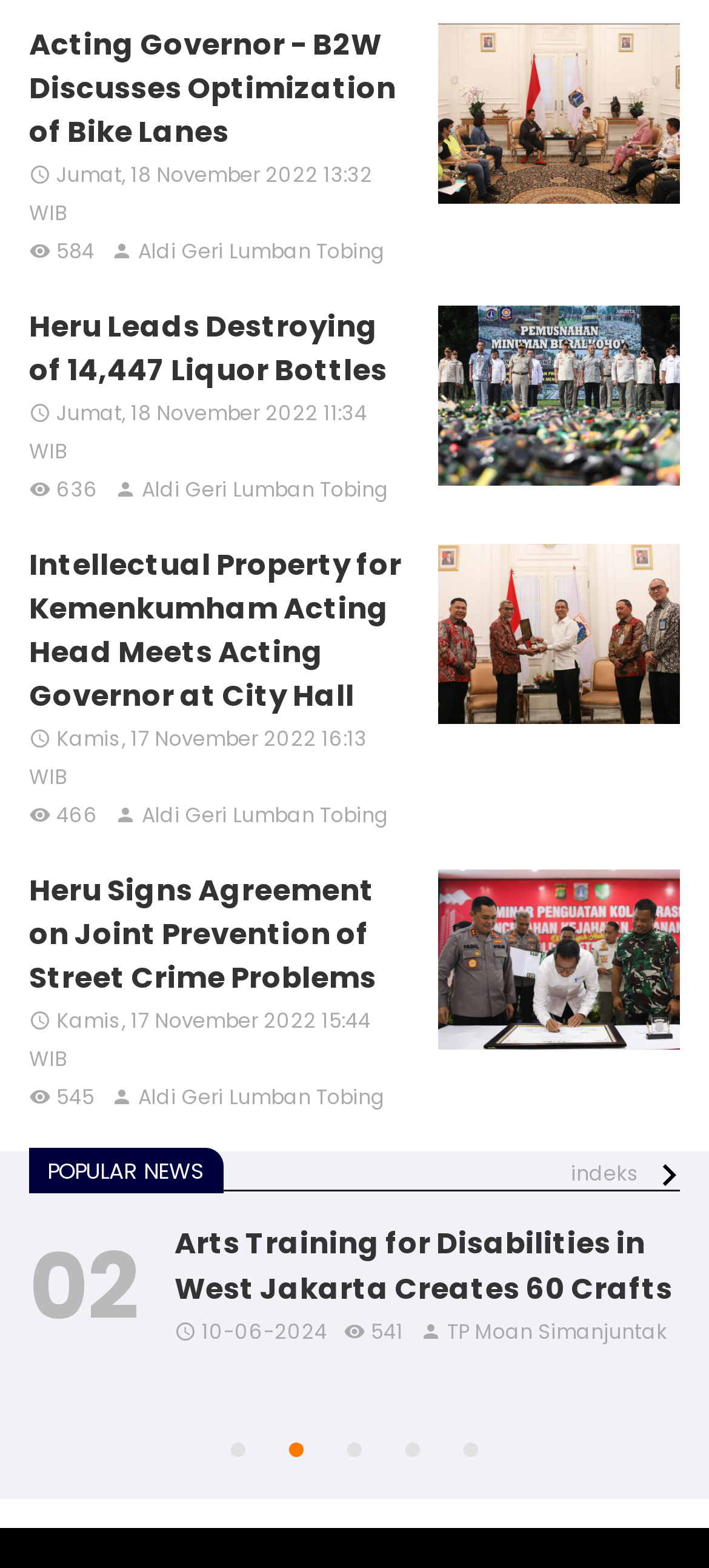What is the date of the article 'Intellectual Property for Kemenkumham Acting Head Meets Acting Governor at City Hall'?
Give a detailed and exhaustive answer to the question.

I found the answer by looking at the date below the article title 'Intellectual Property for Kemenkumham Acting Head Meets Acting Governor at City Hall', which is 'Kamis, 17 November 2022 16:13 WIB'.